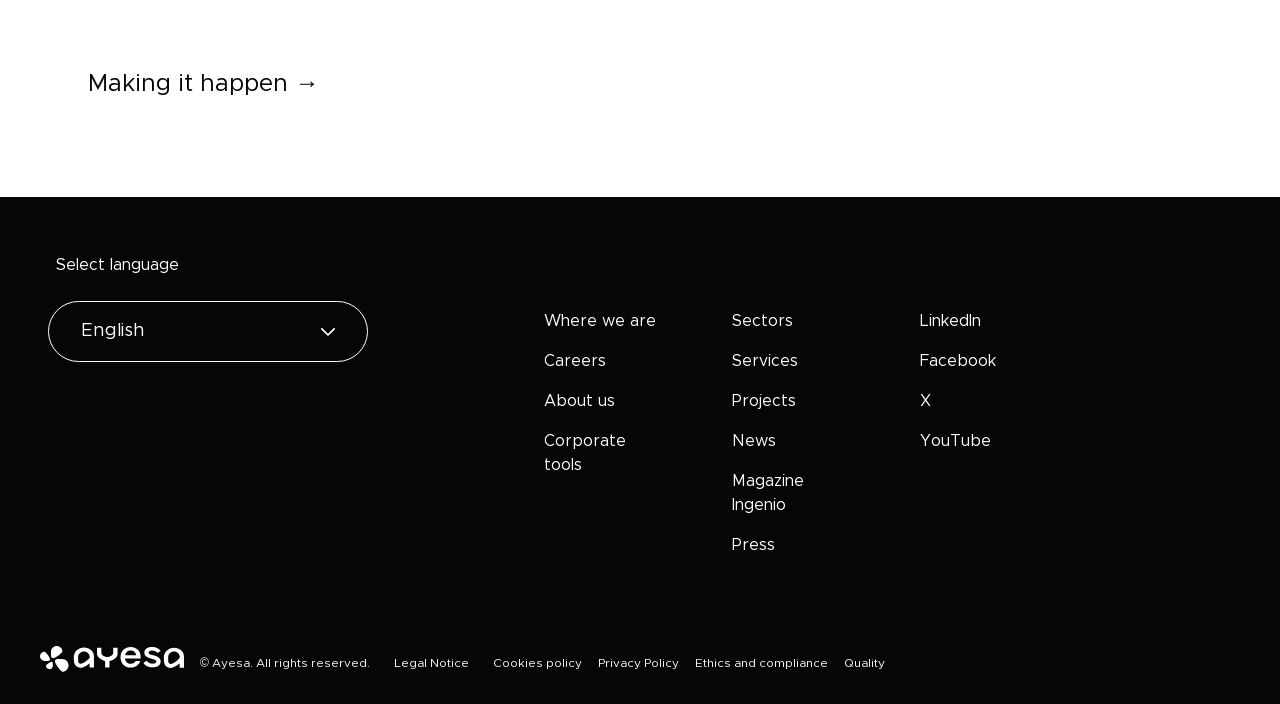Using the description "Where we are", locate and provide the bounding box of the UI element.

[0.425, 0.445, 0.512, 0.468]